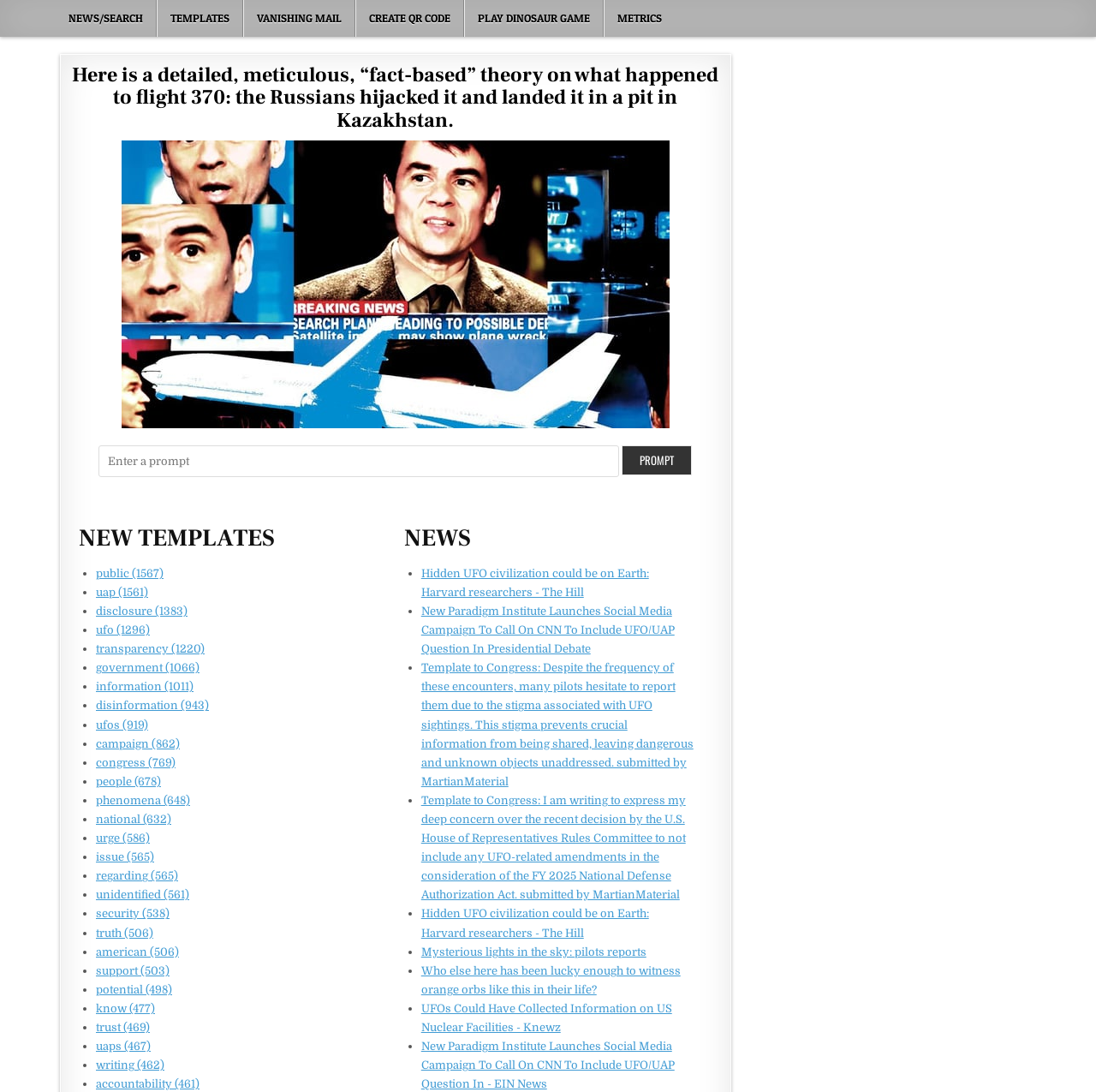Find the bounding box coordinates of the element to click in order to complete this instruction: "Enter a prompt in the text box". The bounding box coordinates must be four float numbers between 0 and 1, denoted as [left, top, right, bottom].

[0.09, 0.408, 0.565, 0.437]